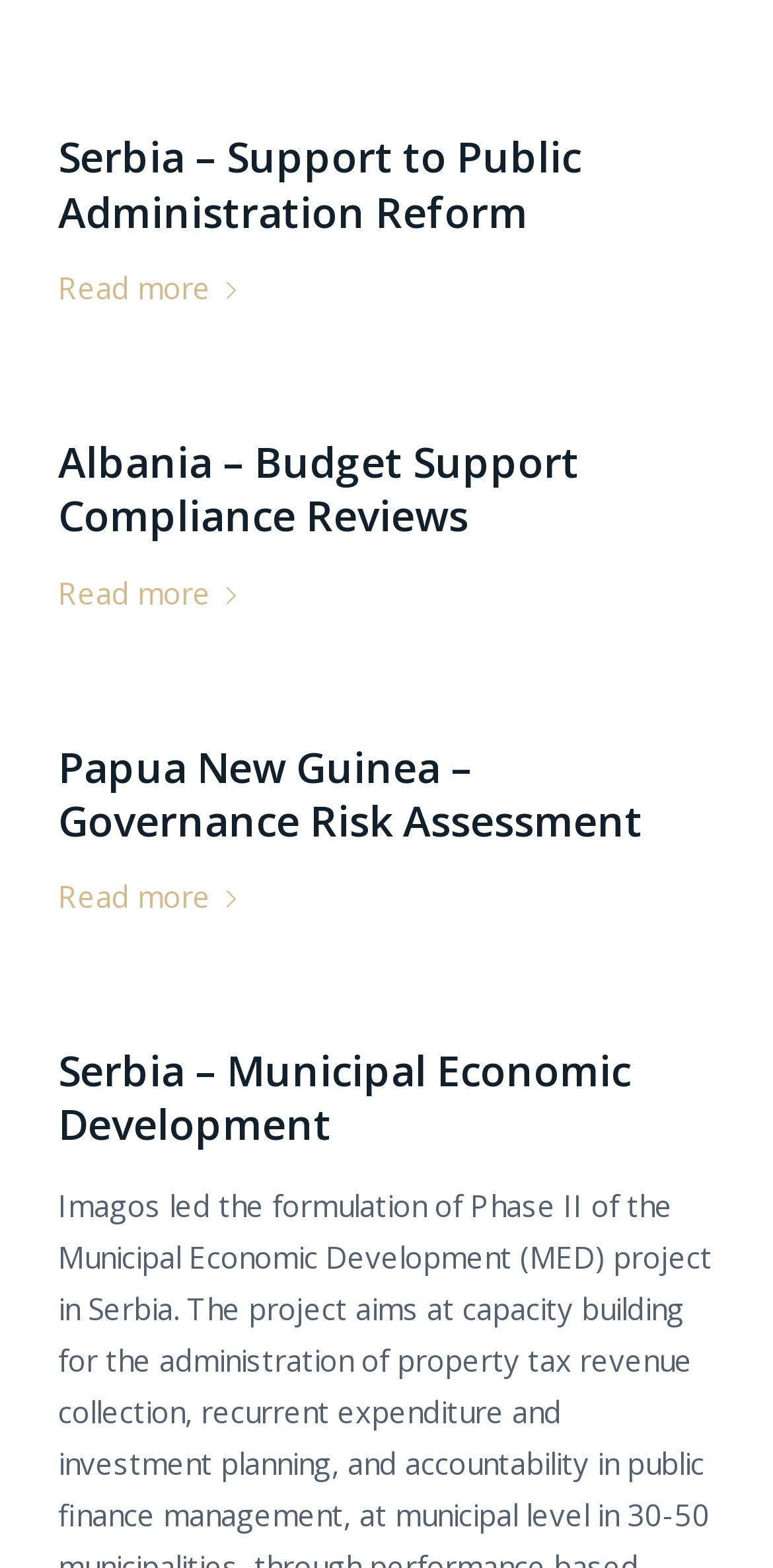Identify the bounding box for the UI element that is described as follows: "Serbia – Municipal Economic Development".

[0.075, 0.665, 0.816, 0.735]